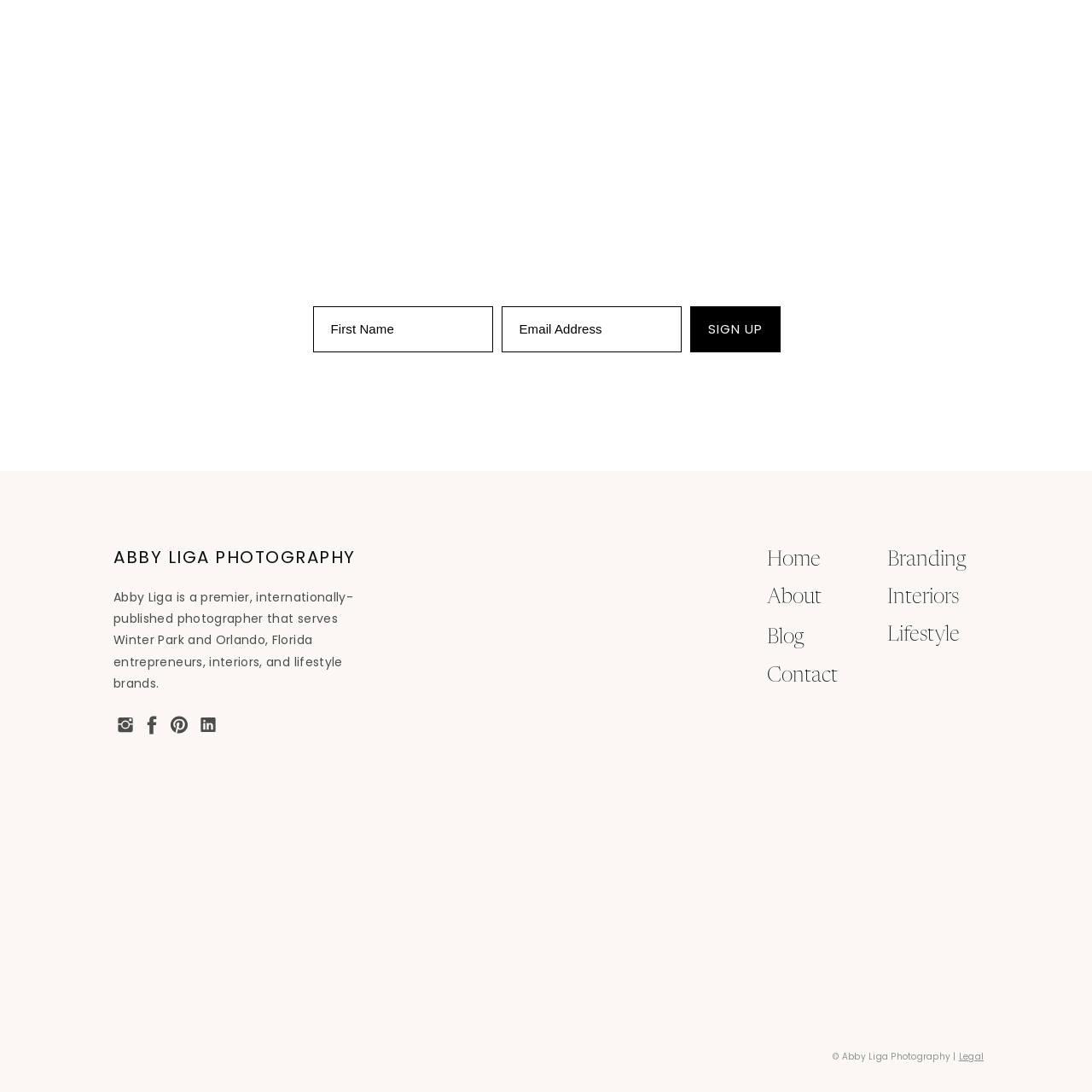What is the photographer's expertise?
Please analyze the image within the red bounding box and provide a comprehensive answer based on the visual information.

The image is part of a series that demonstrates Abby Liga's expertise in photography, particularly in capturing the nuances of interior spaces for lifestyle and branding projects.